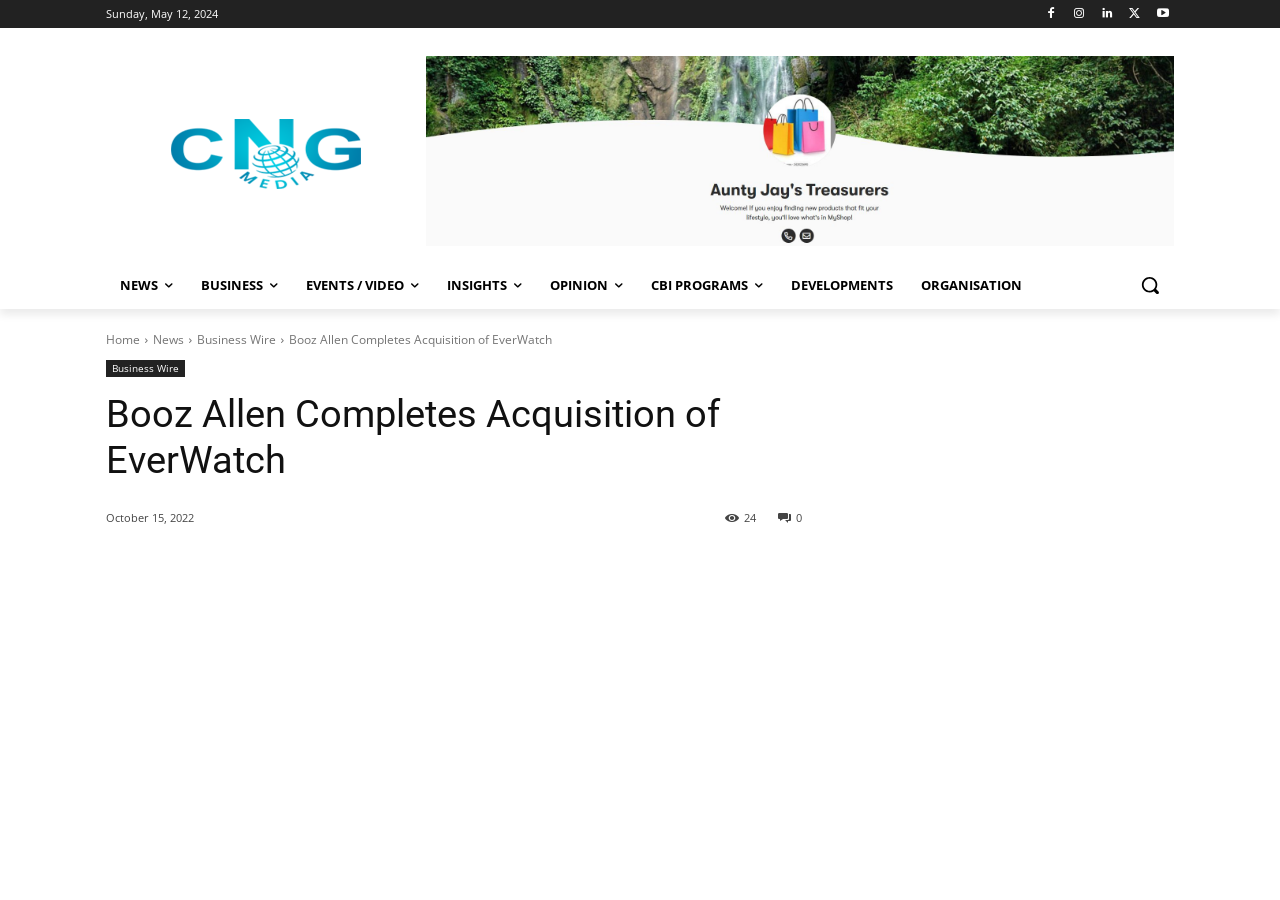Specify the bounding box coordinates of the area to click in order to execute this command: 'Read the business wire'. The coordinates should consist of four float numbers ranging from 0 to 1, and should be formatted as [left, top, right, bottom].

[0.154, 0.368, 0.216, 0.387]